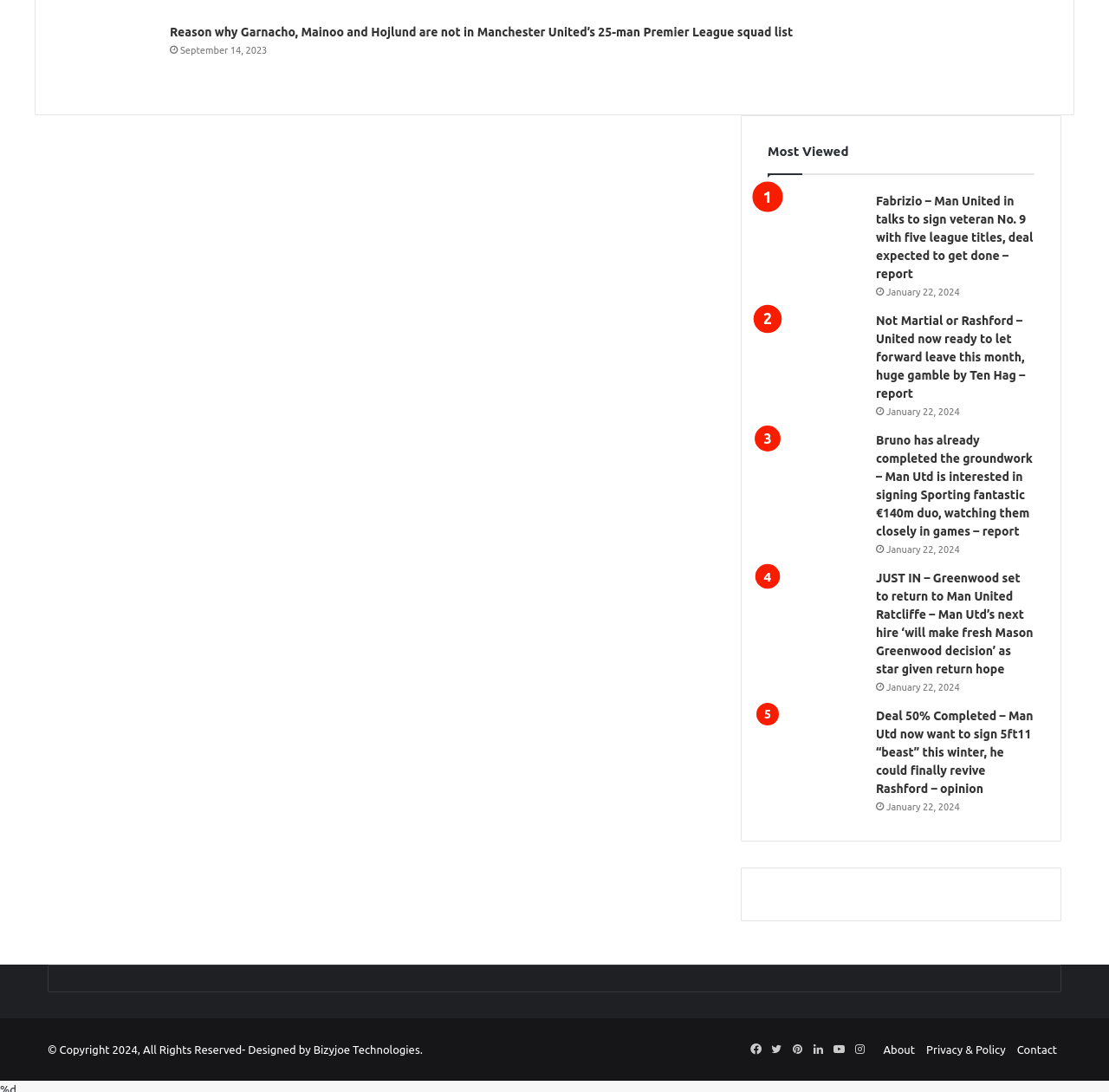Identify the bounding box coordinates of the specific part of the webpage to click to complete this instruction: "Read Sky Journalist article".

[0.067, 0.467, 0.337, 0.527]